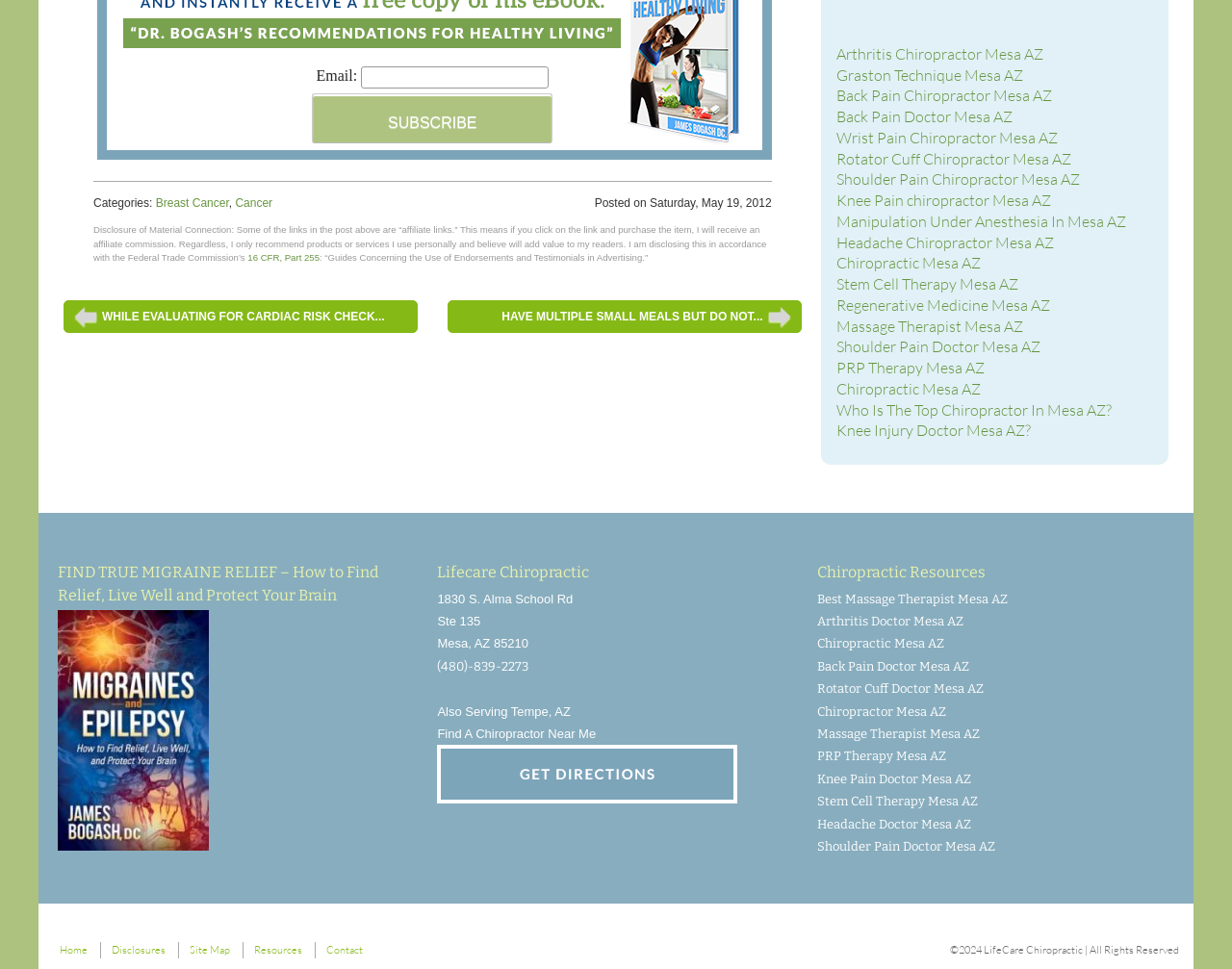Please determine the bounding box coordinates of the section I need to click to accomplish this instruction: "Learn more about Breast Cancer".

[0.126, 0.202, 0.186, 0.216]